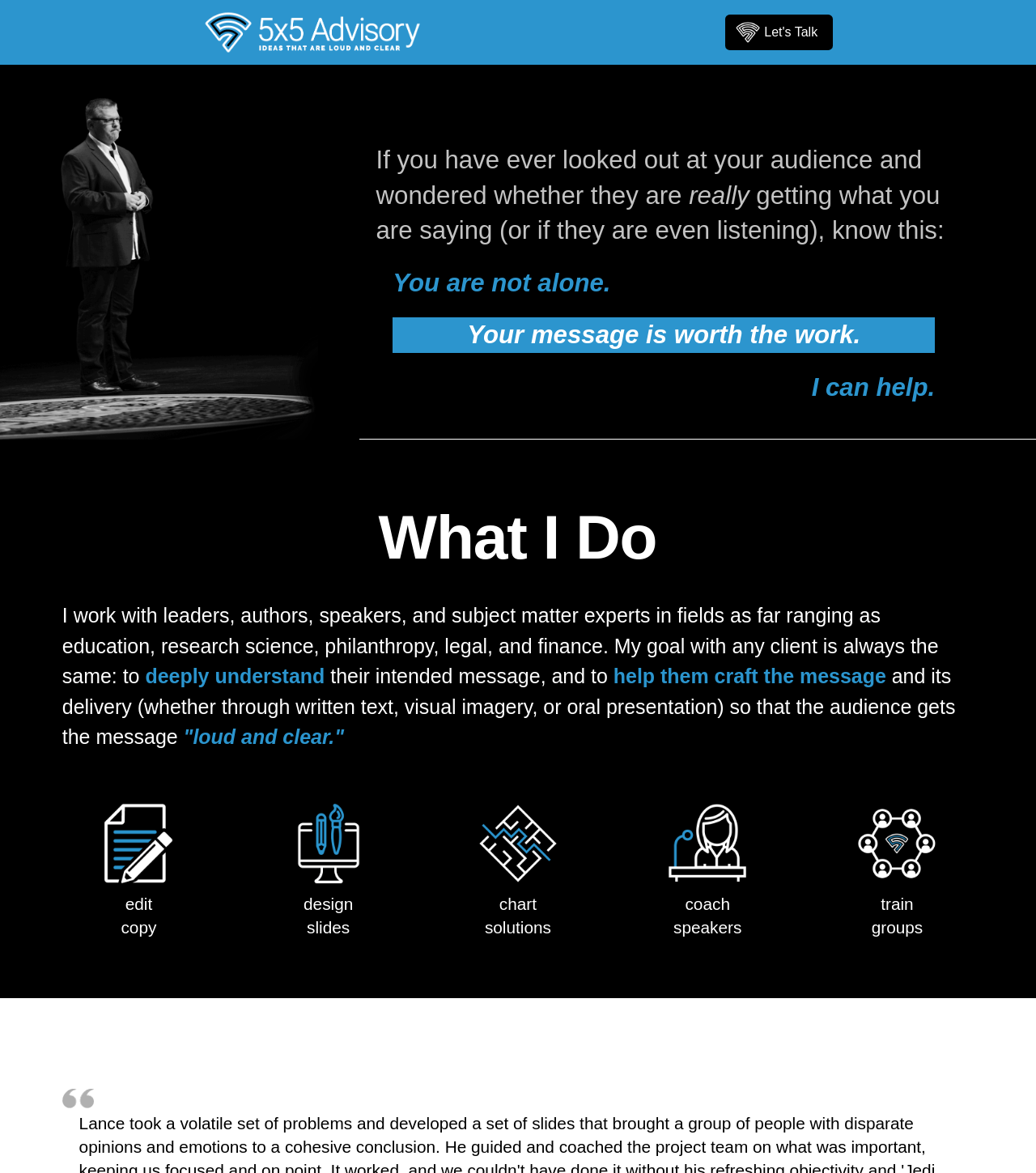Please analyze the image and give a detailed answer to the question:
What services does the consultant offer?

The consultant offers various services, including message crafting, design, coaching, and training, as indicated by the icons and text on the webpage, such as 'edit', 'copy', 'design', 'slides', 'chart', 'solutions', 'coach', 'speakers', 'train', and 'groups'.